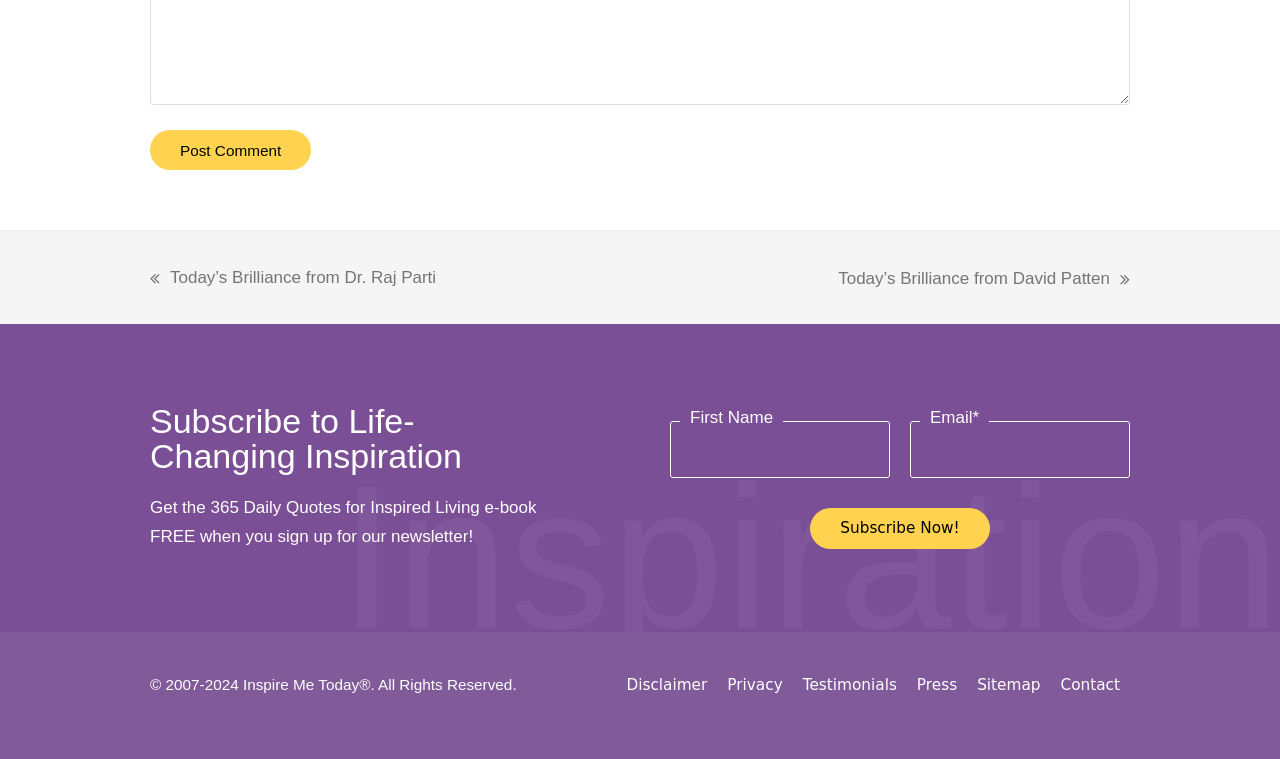Reply to the question below using a single word or brief phrase:
How many links are there at the bottom of the webpage?

6